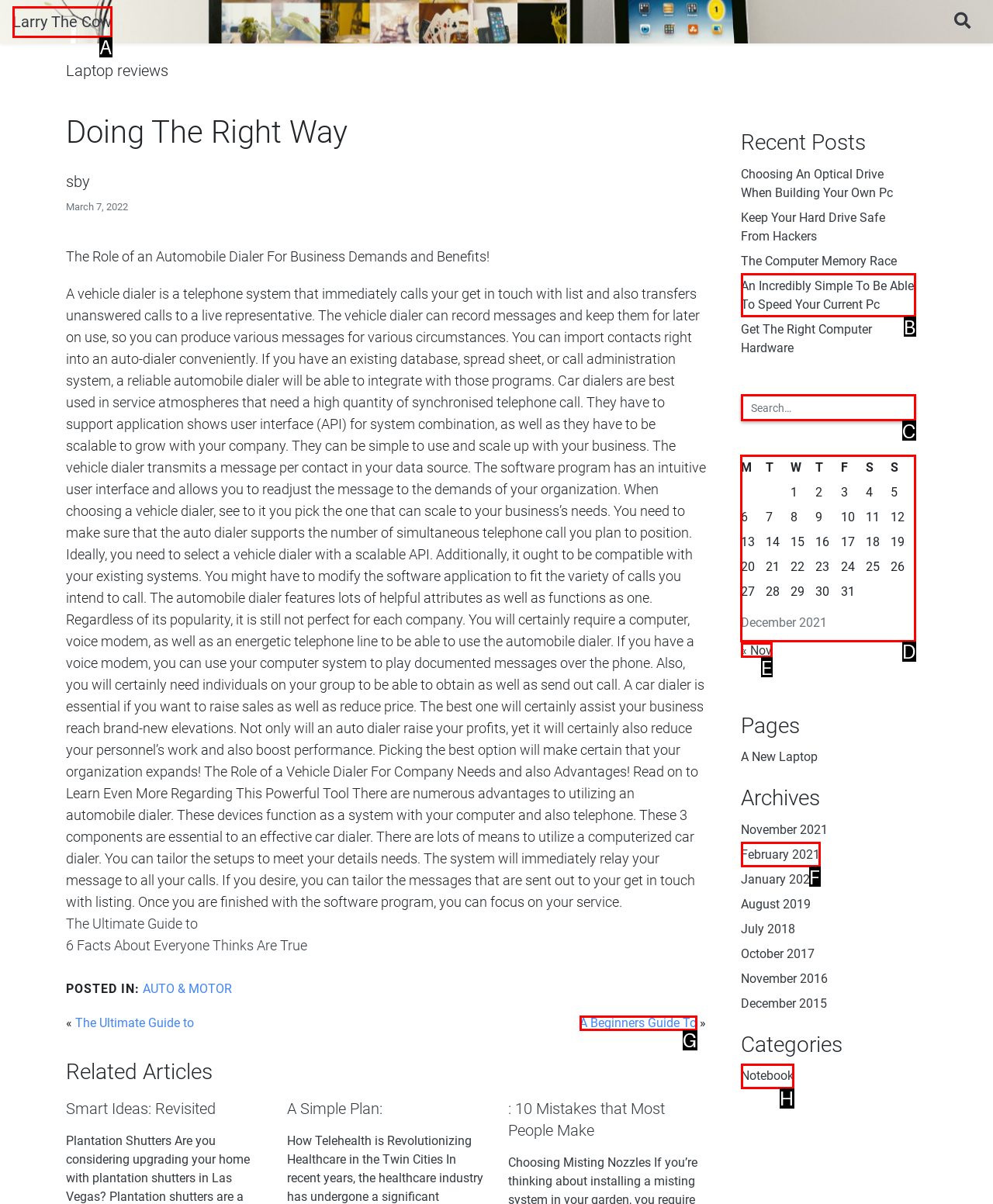Tell me which one HTML element I should click to complete the following task: Choose a date in December 2021 Answer with the option's letter from the given choices directly.

D